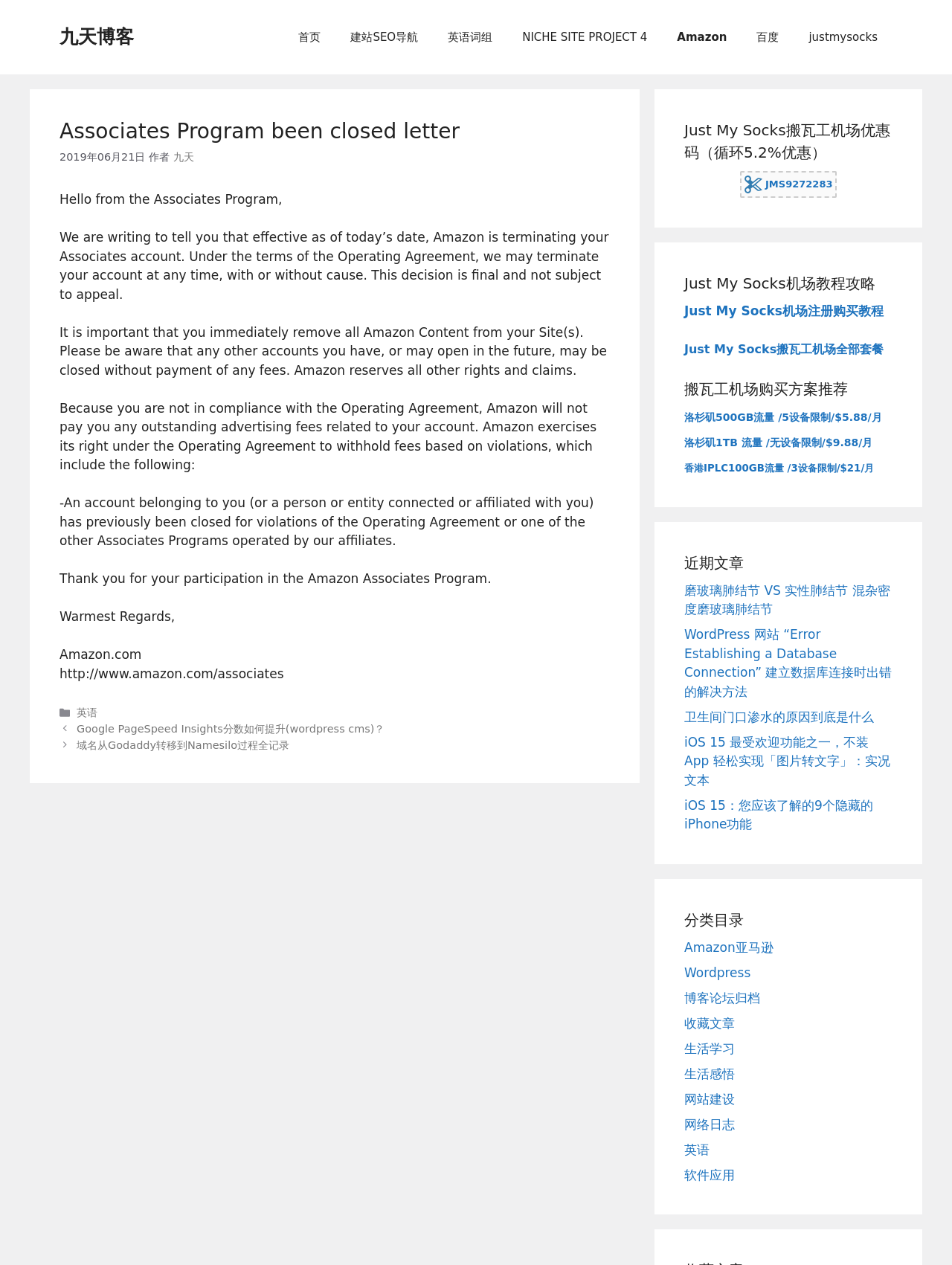What is the date mentioned in the letter?
Refer to the image and provide a one-word or short phrase answer.

2019年06月21日